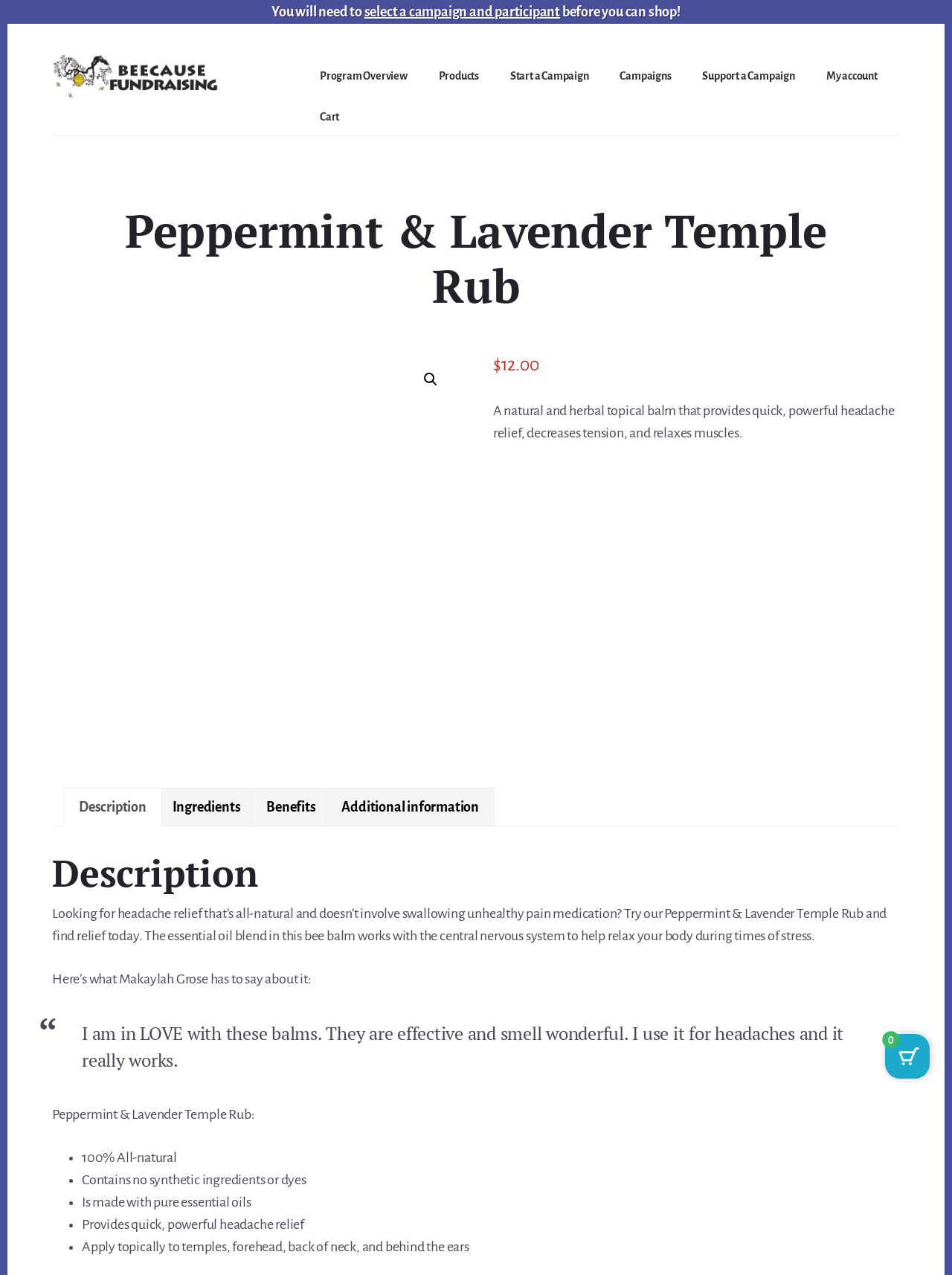Locate the bounding box coordinates of the clickable region necessary to complete the following instruction: "go to program overview". Provide the coordinates in the format of four float numbers between 0 and 1, i.e., [left, top, right, bottom].

[0.333, 0.047, 0.431, 0.074]